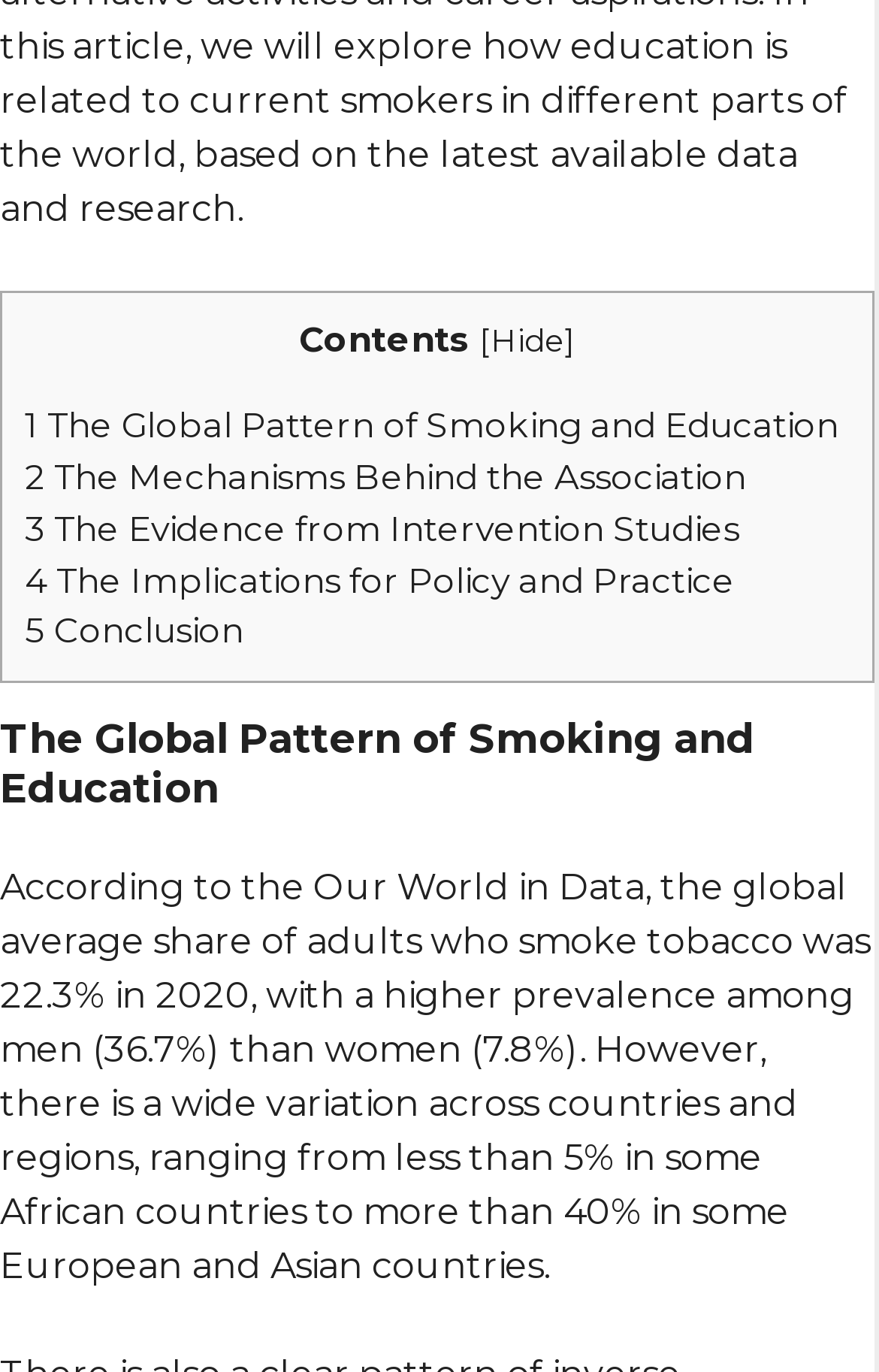What is the global average share of adults who smoke tobacco?
Using the image as a reference, give an elaborate response to the question.

According to the text, 'the global average share of adults who smoke tobacco was 22.3% in 2020'.